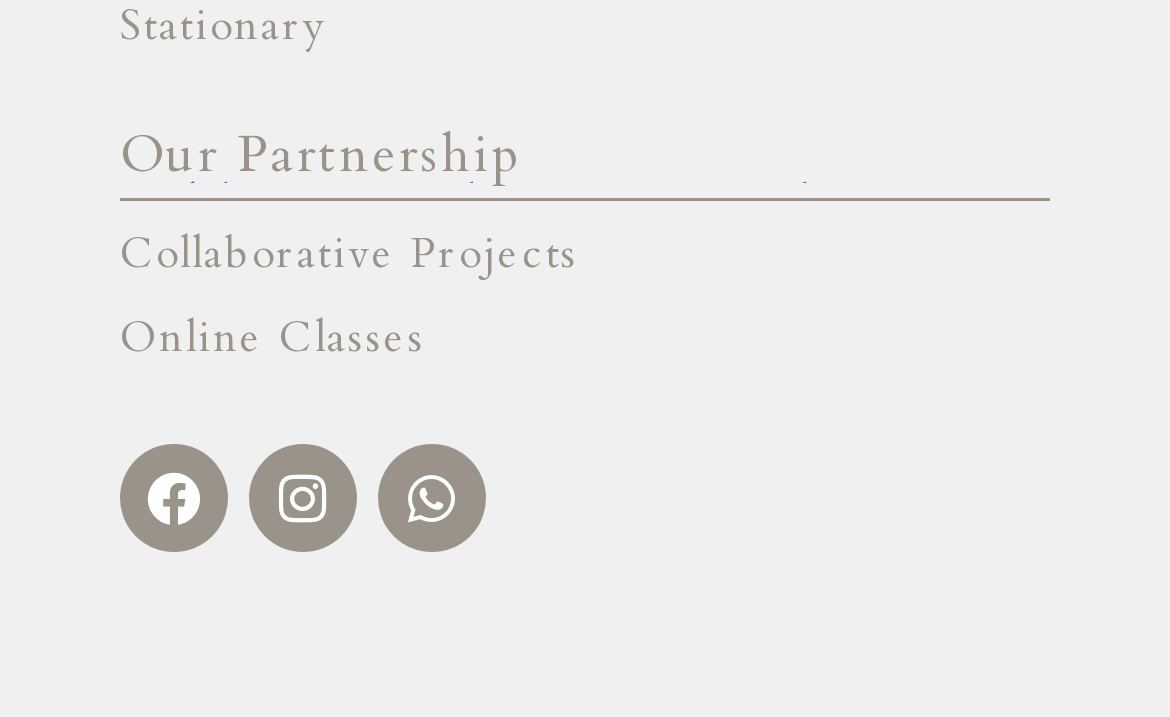Locate the bounding box coordinates of the area where you should click to accomplish the instruction: "Open Facebook page".

[0.103, 0.62, 0.195, 0.771]